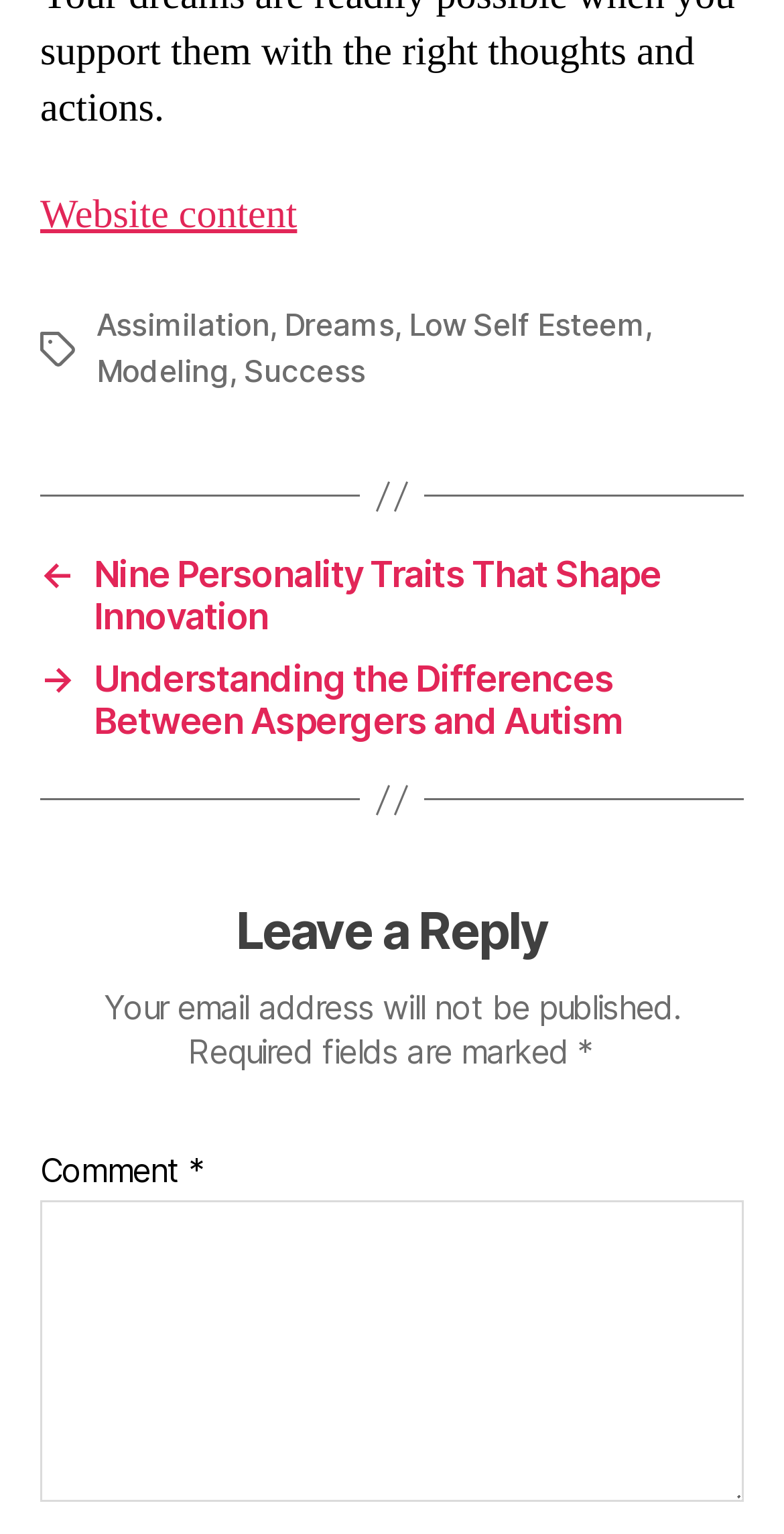What is the warning below the comment textbox?
Please look at the screenshot and answer in one word or a short phrase.

Email address will not be published